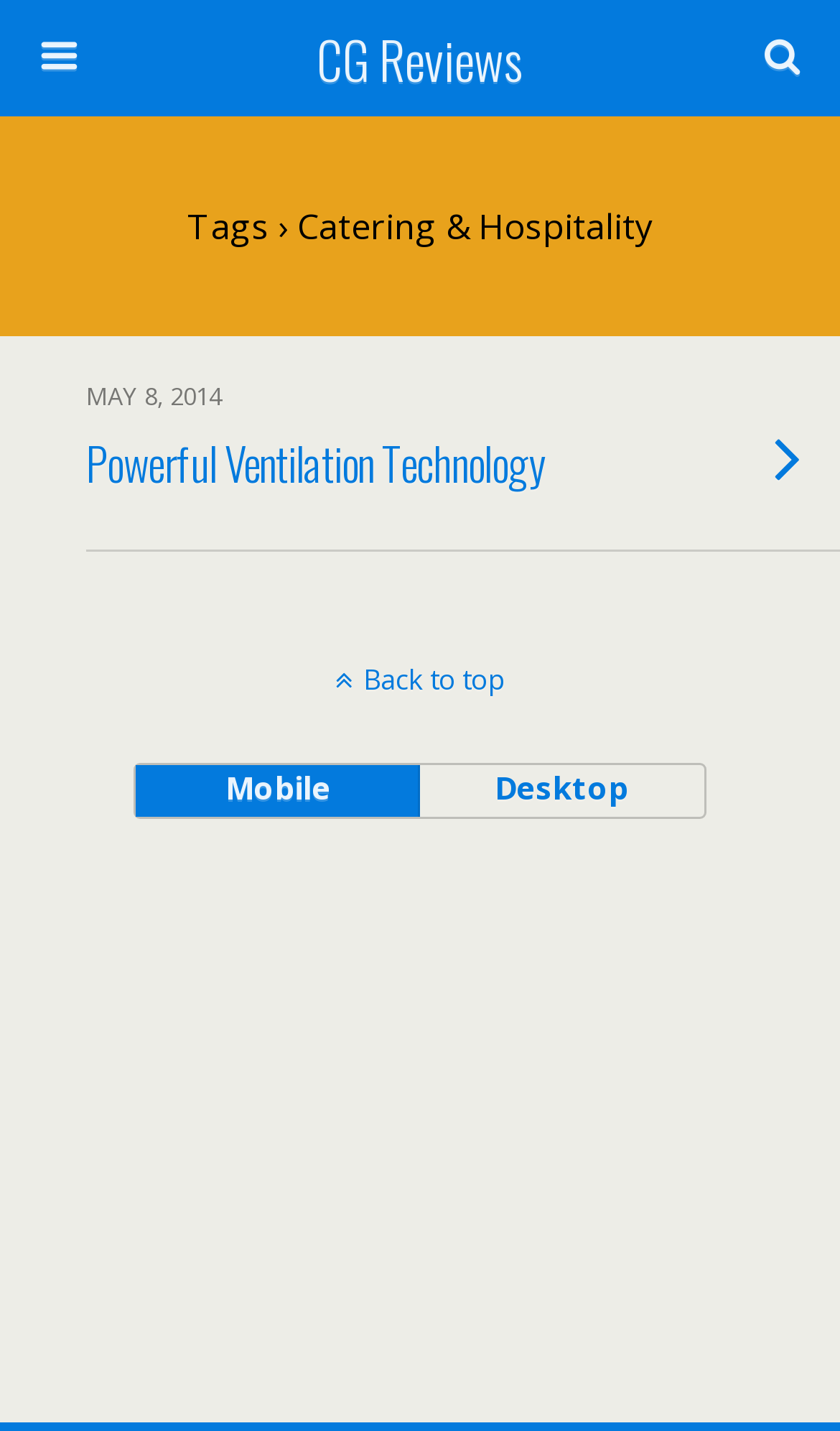Is there a search function on the webpage?
Please give a detailed and elaborate answer to the question based on the image.

I found a textbox element with the placeholder 'Search this website…' and a button element with the text 'Search', which suggests that there is a search function on the webpage.